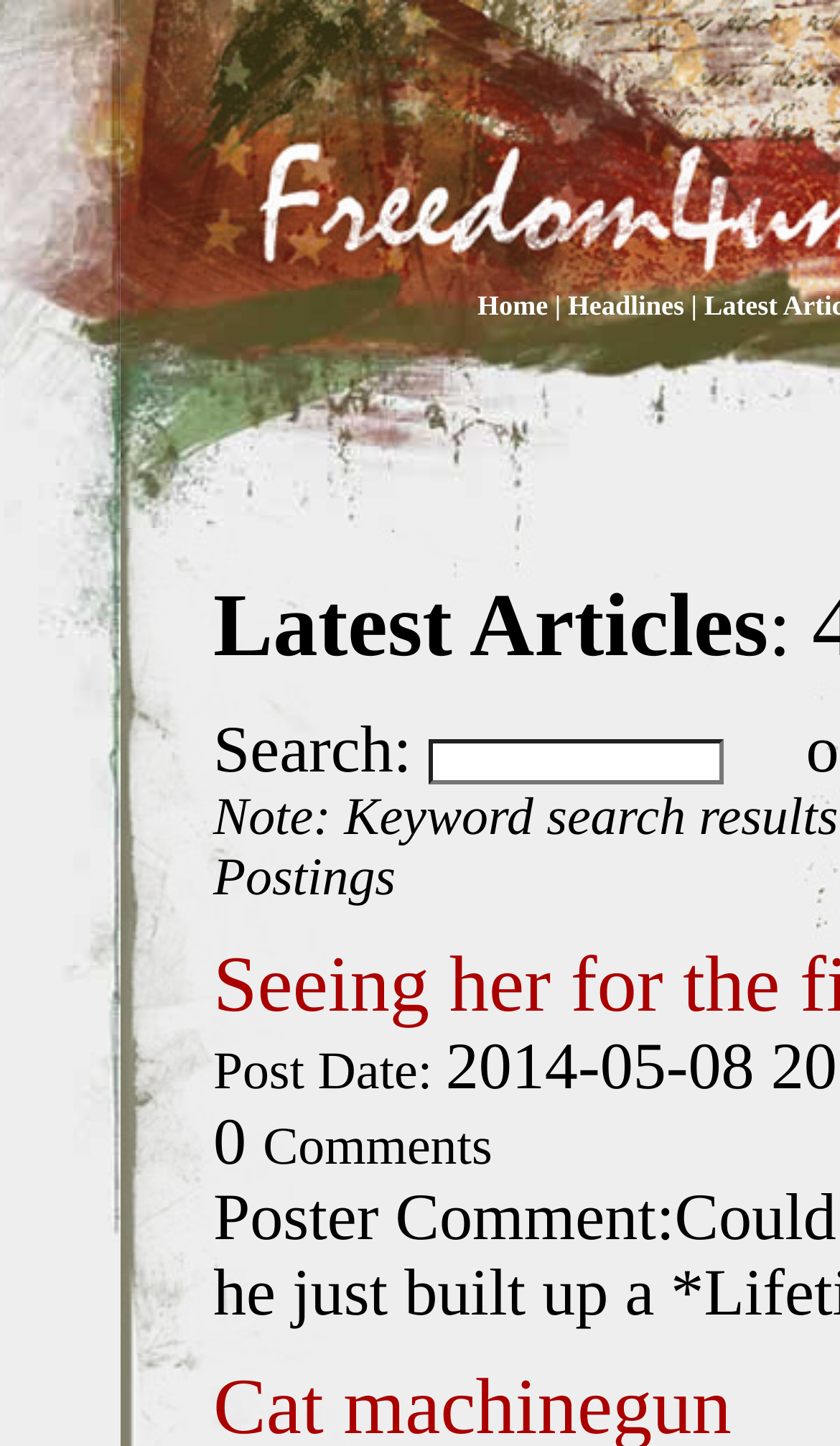Provide a one-word or short-phrase response to the question:
What is the category of the latest articles?

Headlines